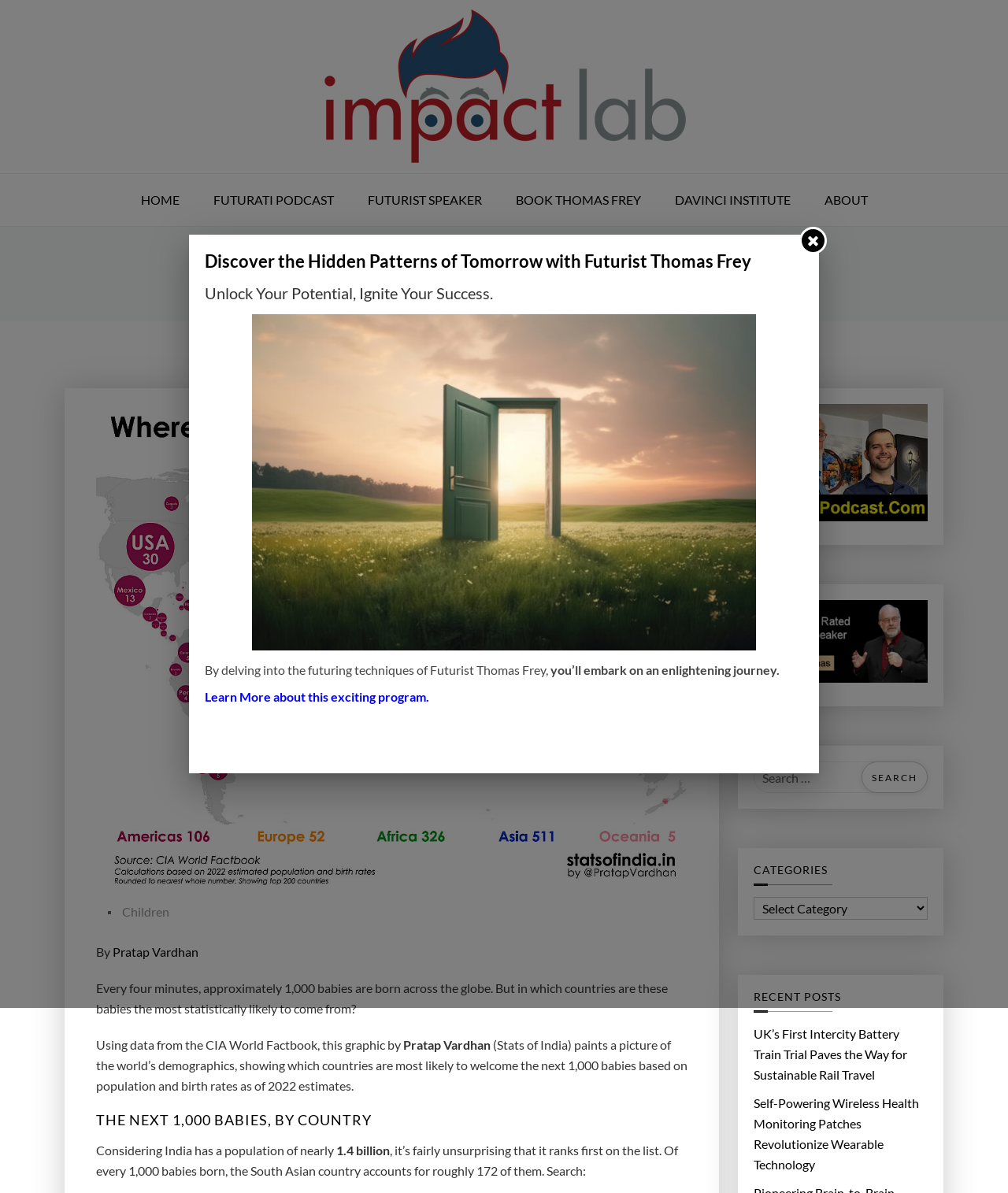Refer to the screenshot and answer the following question in detail:
What is the topic of the article?

The topic of the article can be inferred from the heading 'WHERE WILL THE WORLD’S NEXT 1,000 BABIES BE BORN?' and the content of the article, which discusses the countries where the next 1,000 babies are most likely to be born based on population and birth rates.